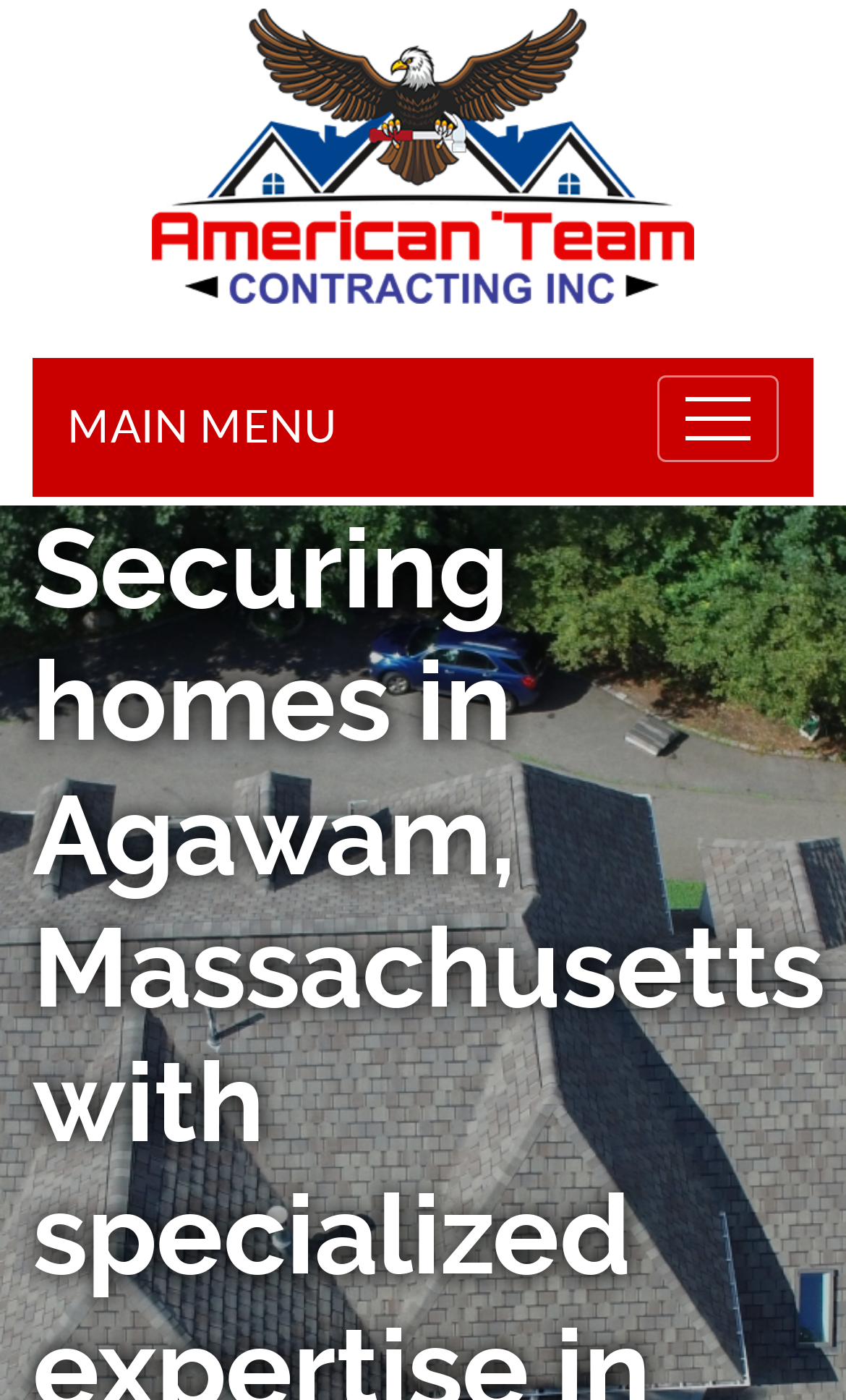Given the element description My Blog, identify the bounding box coordinates for the UI element on the webpage screenshot. The format should be (top-left x, top-left y, bottom-right x, bottom-right y), with values between 0 and 1.

None